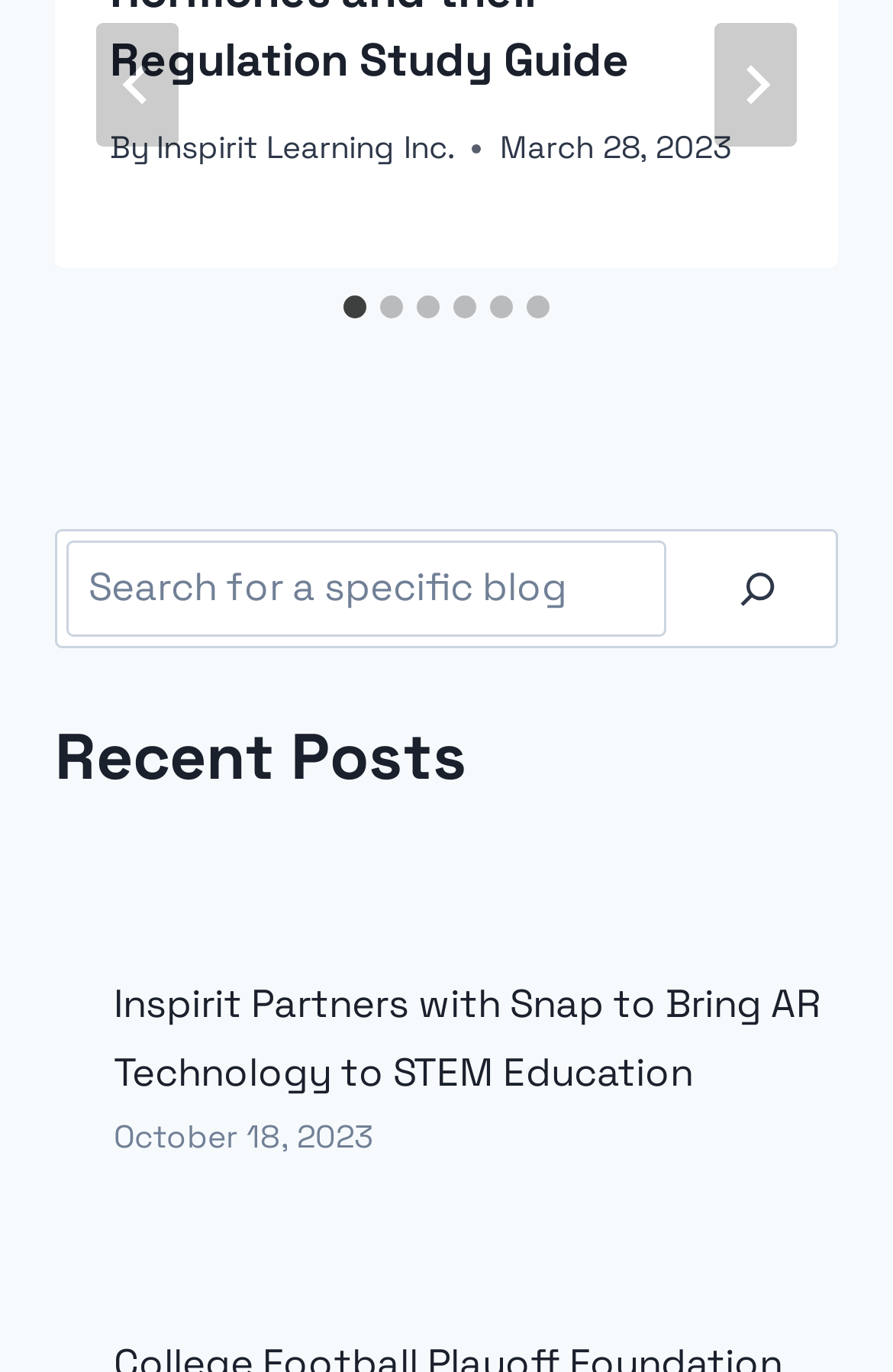Give the bounding box coordinates for the element described by: "aria-label="Next"".

[0.8, 0.017, 0.892, 0.107]